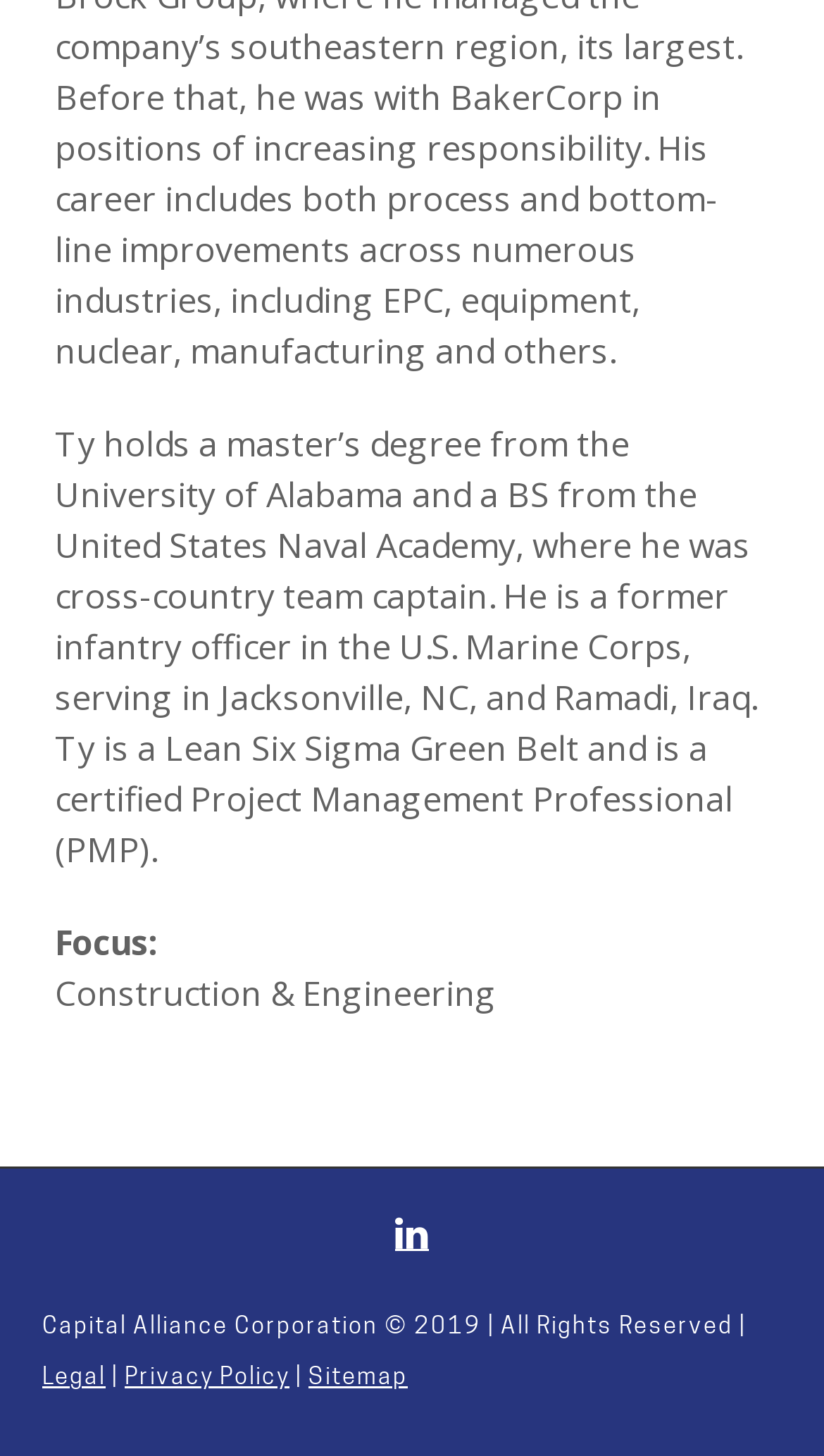What is the copyright year of the corporation?
Provide an in-depth and detailed explanation in response to the question.

From the StaticText element with ID 26, we can see that the copyright year of the corporation is 2019.